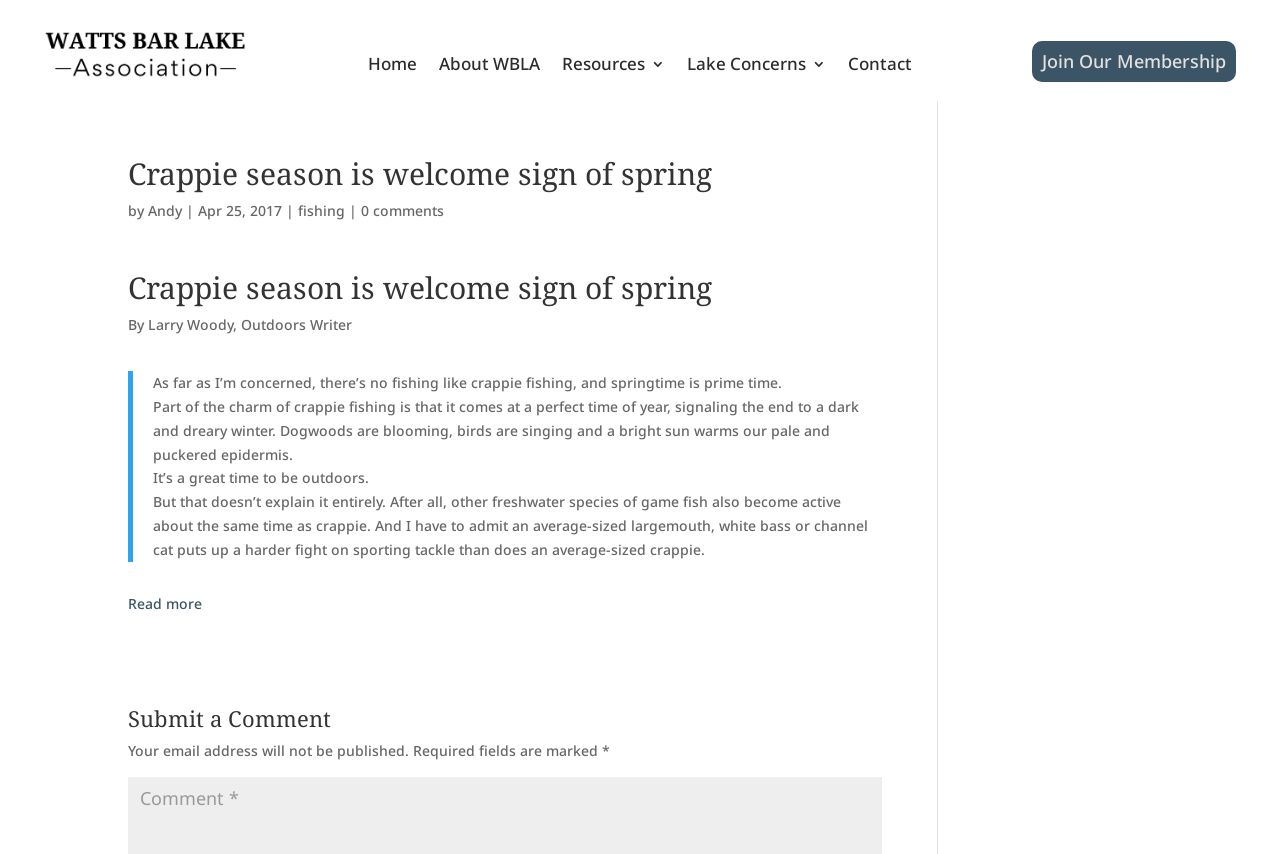Respond to the question below with a single word or phrase: What is the topic of the article?

Crappie fishing